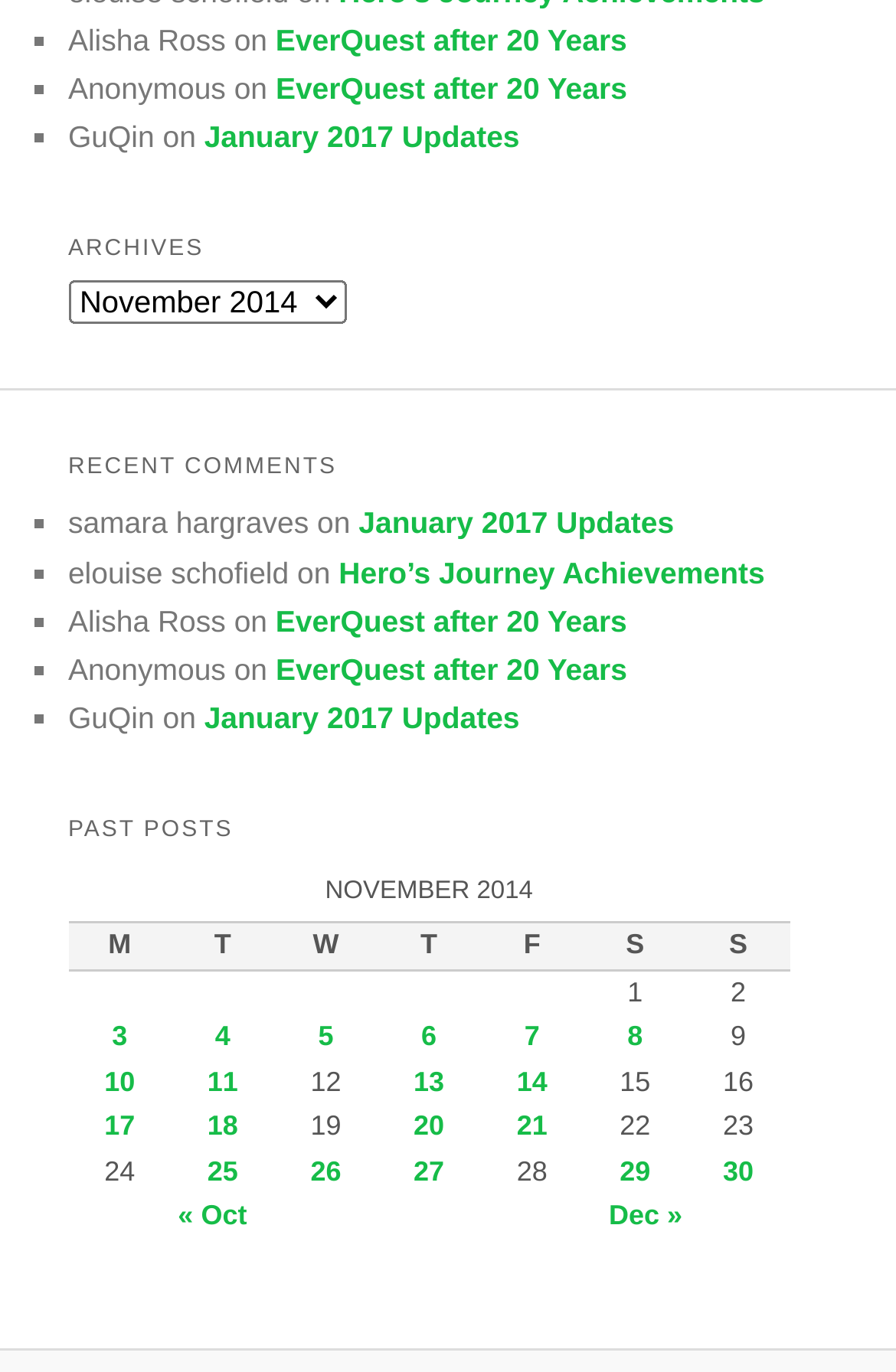Please identify the bounding box coordinates of the area that needs to be clicked to fulfill the following instruction: "View recent comments."

[0.076, 0.32, 0.924, 0.364]